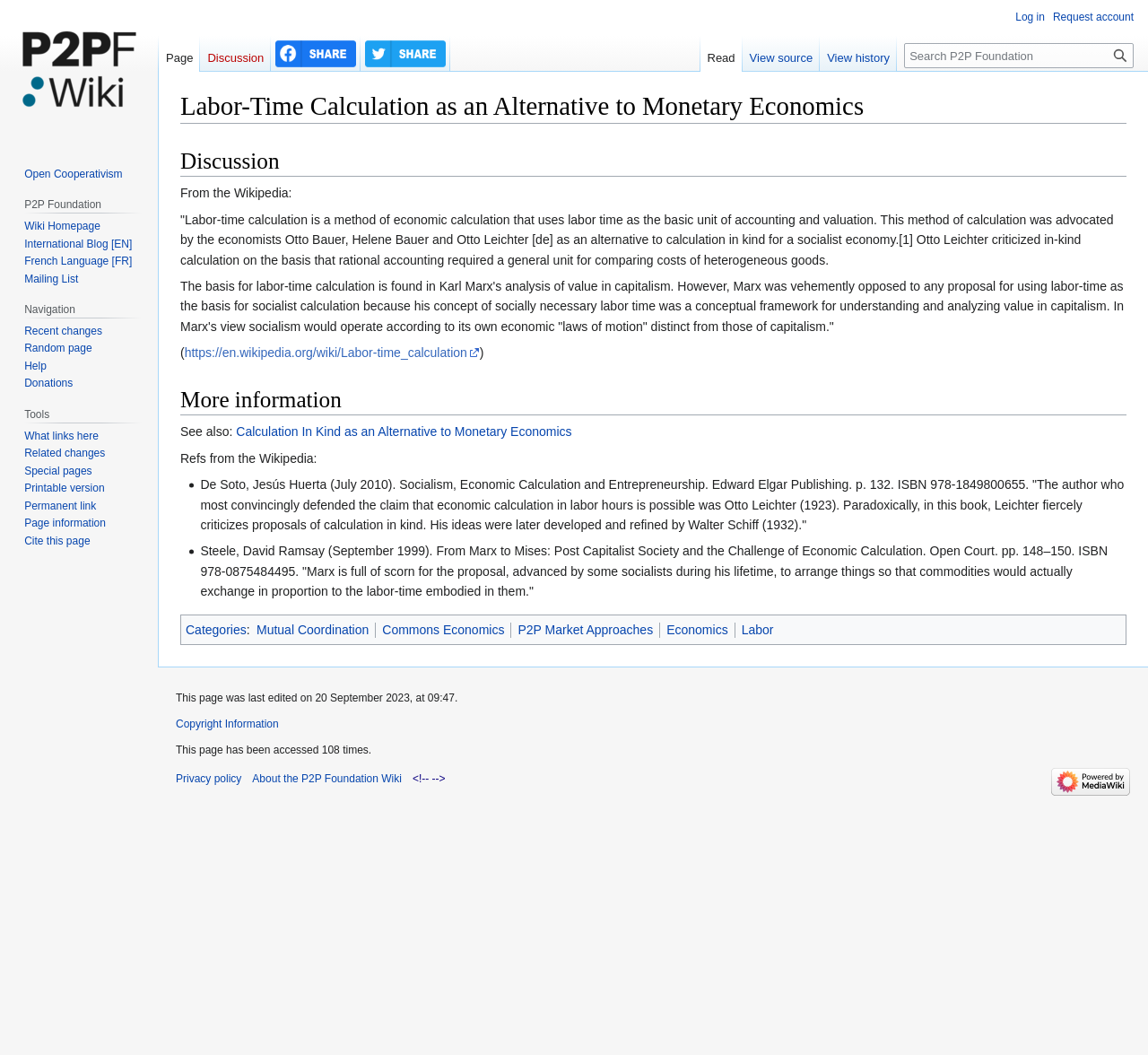Please determine the bounding box coordinates, formatted as (top-left x, top-left y, bottom-right x, bottom-right y), with all values as floating point numbers between 0 and 1. Identify the bounding box of the region described as: Privacy & Cookies Policy

None